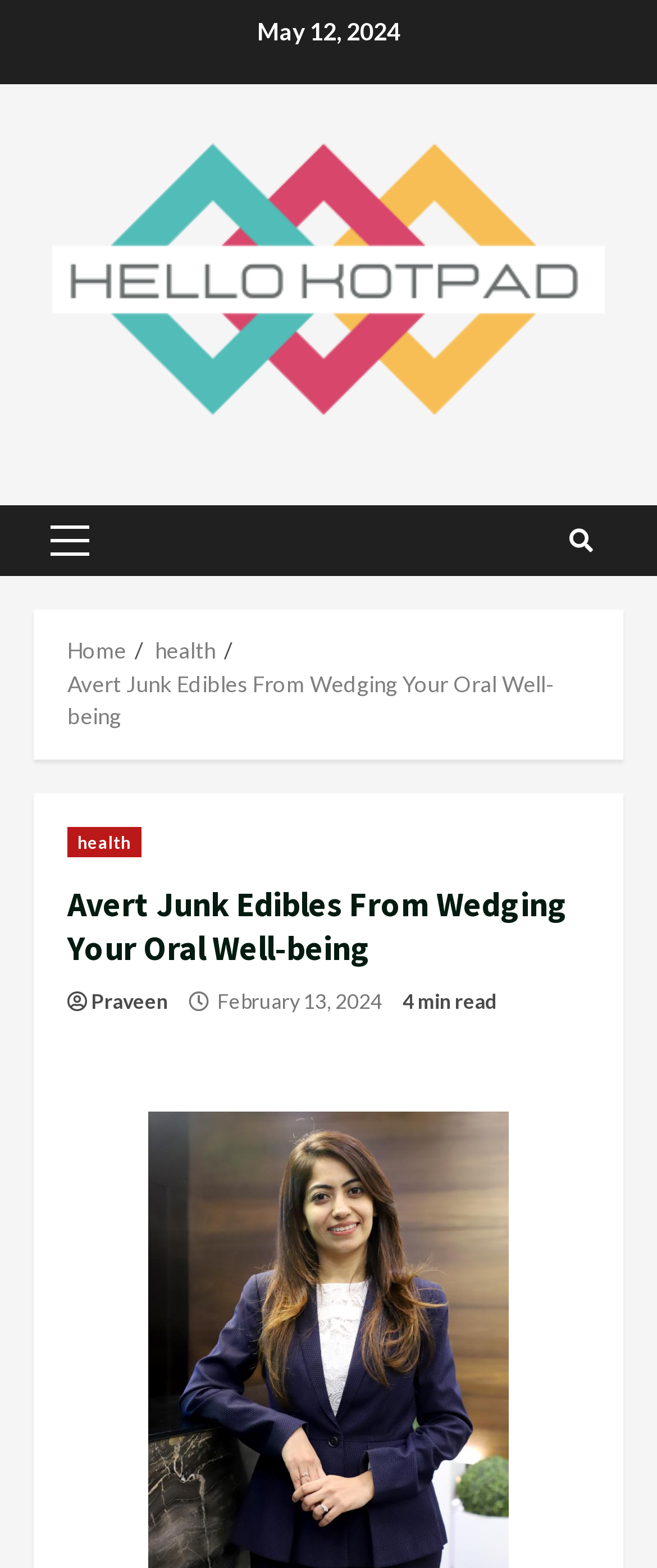Please analyze the image and provide a thorough answer to the question:
How long does it take to read the article?

I found the reading time of the article by looking at the StaticText element with the content '4 min read' which is located below the heading 'Avert Junk Edibles From Wedging Your Oral Well-being'.